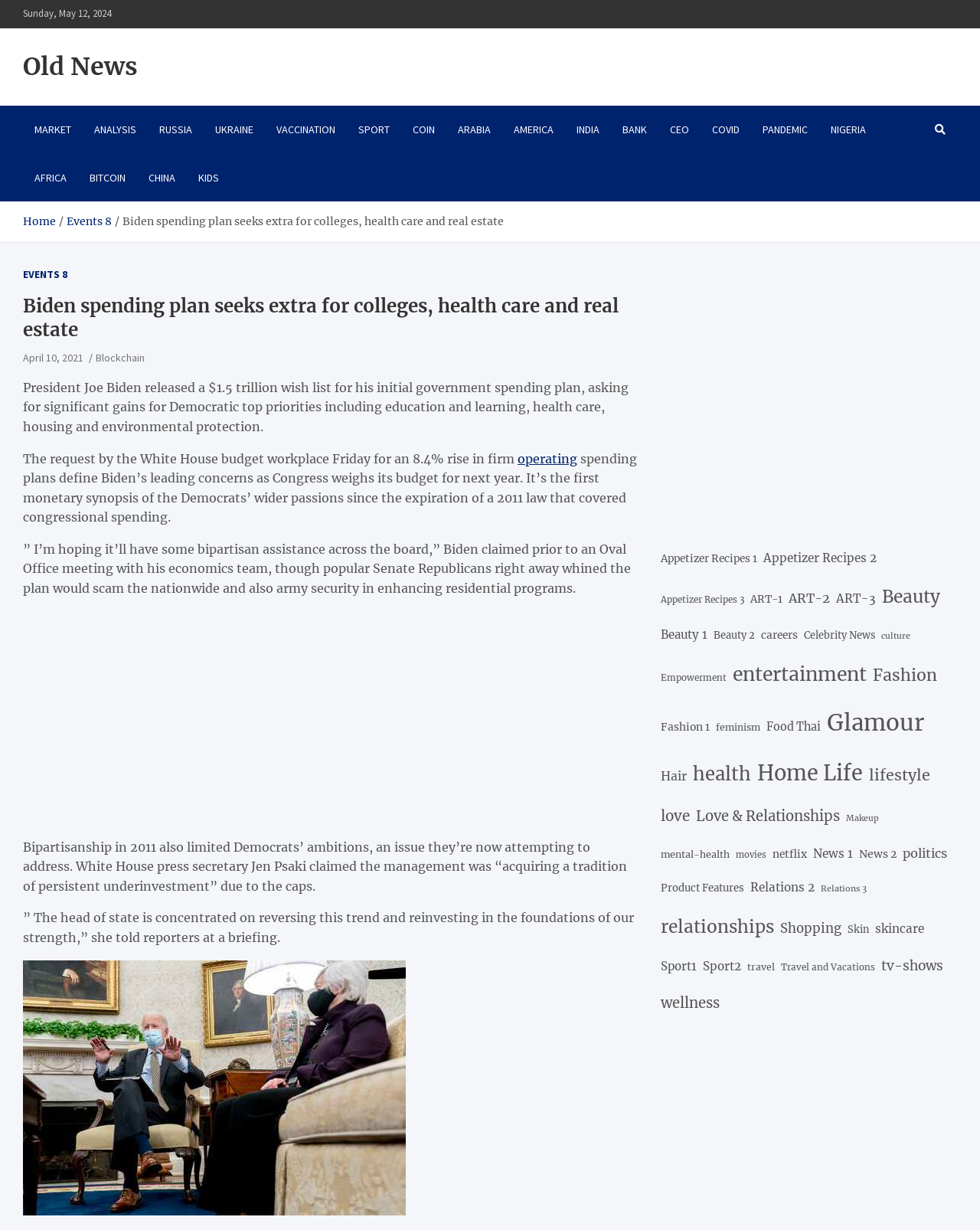Explain the contents of the webpage comprehensively.

This webpage appears to be a news article about President Joe Biden's spending plan, which seeks to allocate extra funds to colleges, healthcare, and real estate. The article is dated Sunday, May 12, 2024, and is part of the "Old News" section.

At the top of the page, there is a navigation bar with links to various categories, including "MARKET", "ANALYSIS", "RUSSIA", "UKRAINE", and others. Below this, there is a breadcrumb navigation section that shows the current page's location within the website.

The main content of the article is divided into several sections. The first section provides an overview of the spending plan, stating that it is a $1.5 trillion wish list that prioritizes education, healthcare, housing, and environmental protection. The article then quotes President Biden, who expresses hope for bipartisan support for the plan.

The next section provides more details about the plan, including the request for an 8.4% increase in firm operating spending. There are also quotes from White House press secretary Jen Psaki, who discusses the administration's goals for the plan.

The article also features several links to related topics, including "Appetizer Recipes", "ART", "Beauty", "Careers", and many others. These links are arranged in a grid-like pattern and take up a significant portion of the page.

There are also two advertisements on the page, one located near the top and the other near the bottom. The first advertisement is an iframe, while the second is an image.

Overall, the webpage is densely packed with information, featuring a mix of news article content, navigation links, and advertisements.